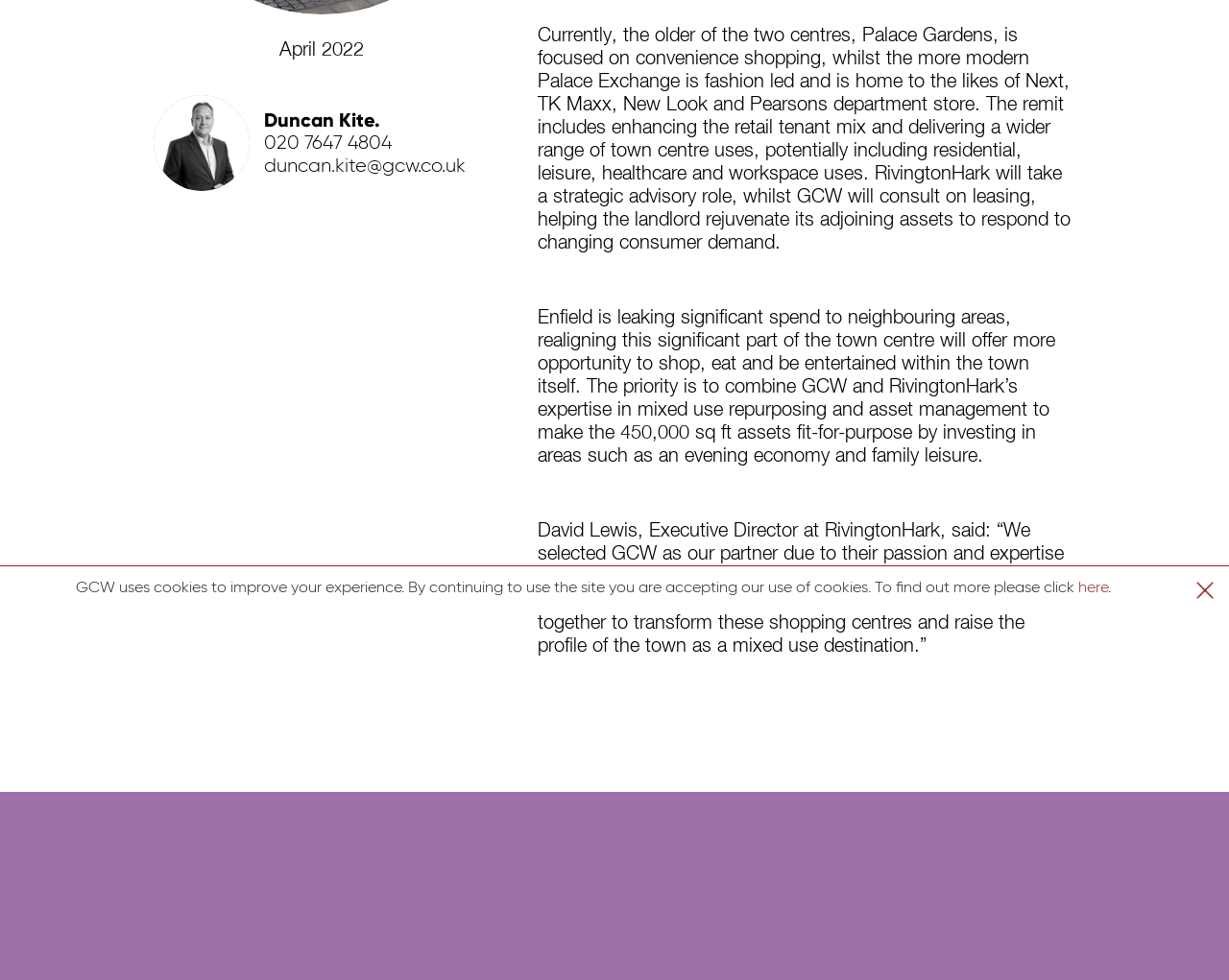Calculate the bounding box coordinates for the UI element based on the following description: "Subscribe to our newsletter". Ensure the coordinates are four float numbers between 0 and 1, i.e., [left, top, right, bottom].

[0.705, 0.908, 0.883, 0.926]